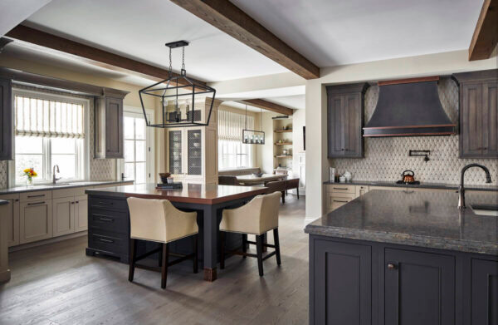Offer a detailed explanation of what is depicted in the image.

This beautifully designed kitchen showcases a harmonious blend of modern functionality and classic elegance. The space features dark wood cabinetry paired with light stone countertops, creating a striking contrast. A large central island, complete with comfortable seating, invites gatherings and culinary creativity. Soft natural light floods the room through the large windows adorned with elegant window treatments, while the exposed beams add warmth and character to the ceiling. 

The backsplash is adorned with reflective copper tiles, complementing the stylish range hood, while the overall layout emphasizes an open flow, making it perfect for entertaining. Additionally, the careful selection of finishes ties together both the aesthetic and practical elements of this thoughtfully designed kitchen. This image is part of a showcase on custom-built homes in Northern Virginia, highlighting personalized details that contribute to the overall charm and functionality of the space.